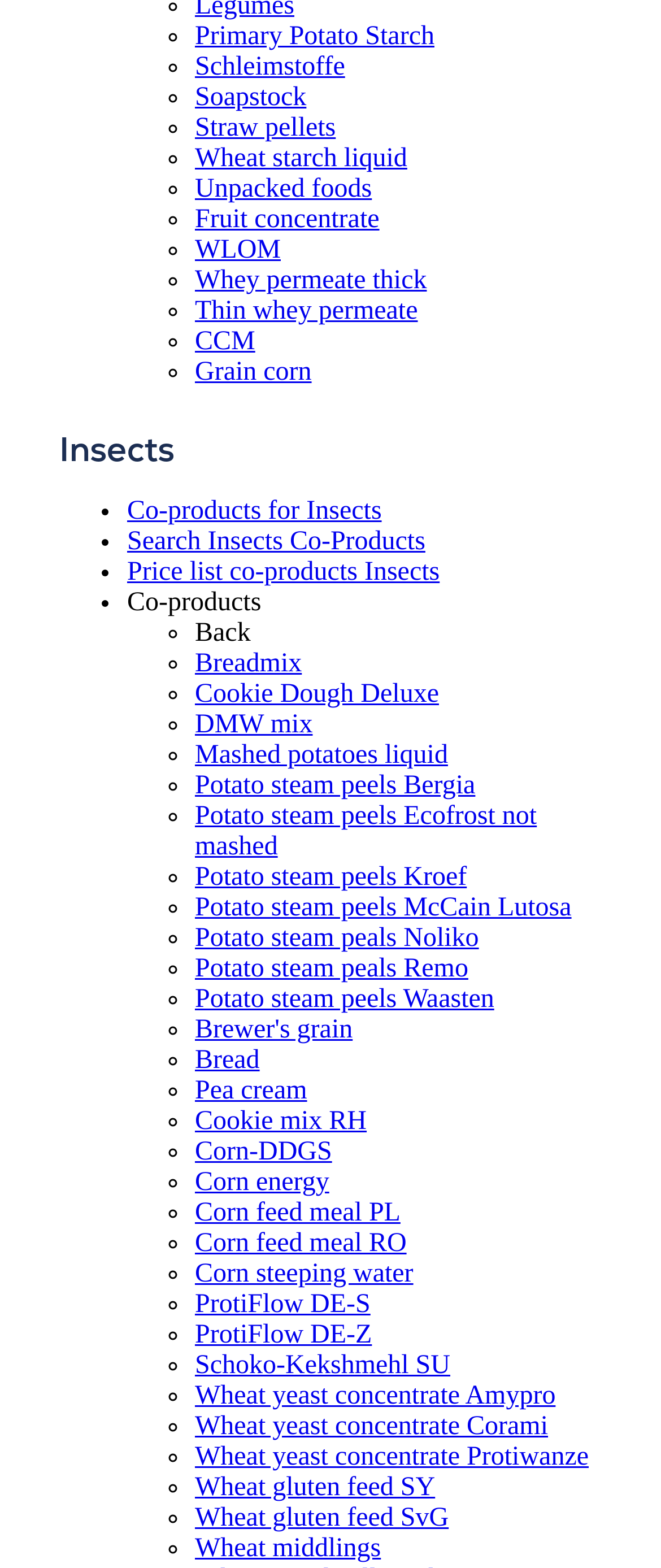Locate the UI element that matches the description Legumes in the webpage screenshot. Return the bounding box coordinates in the format (top-left x, top-left y, bottom-right x, bottom-right y), with values ranging from 0 to 1.

[0.295, 0.719, 0.445, 0.737]